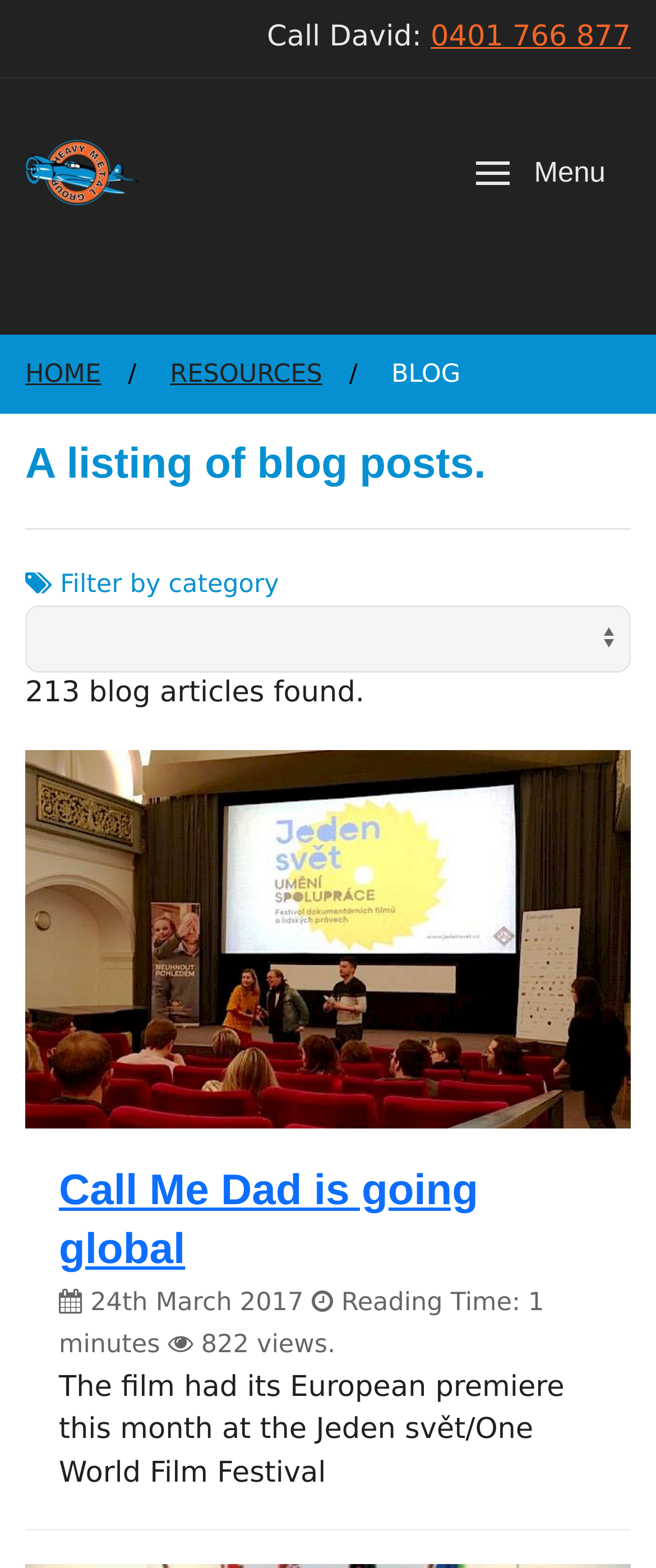What is the phone number to call David?
Ensure your answer is thorough and detailed.

I found the answer by looking at the link element that says '0401 766 877' next to the static text element that says 'Call David:'